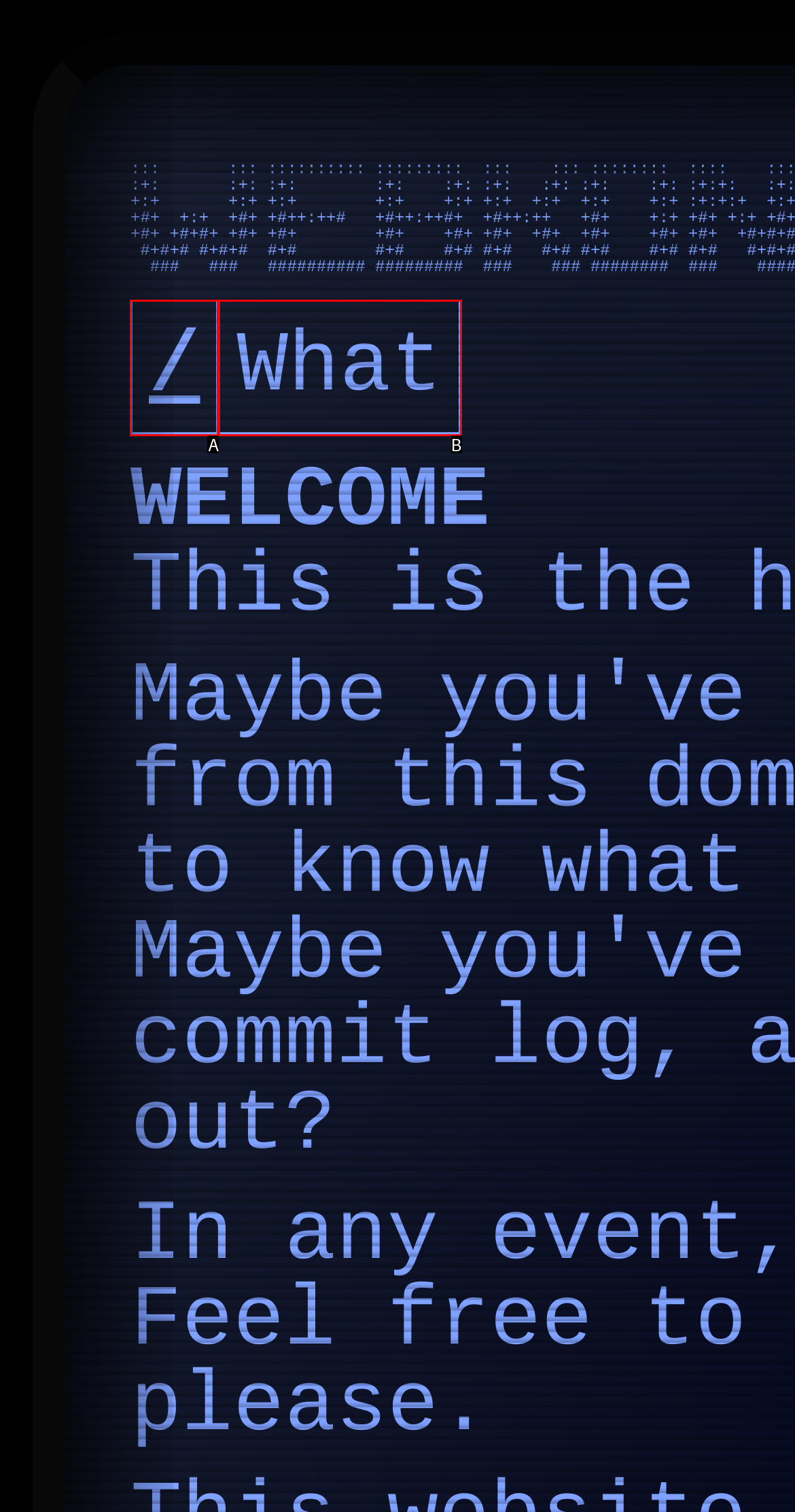Choose the HTML element that corresponds to the description: /
Provide the answer by selecting the letter from the given choices.

A